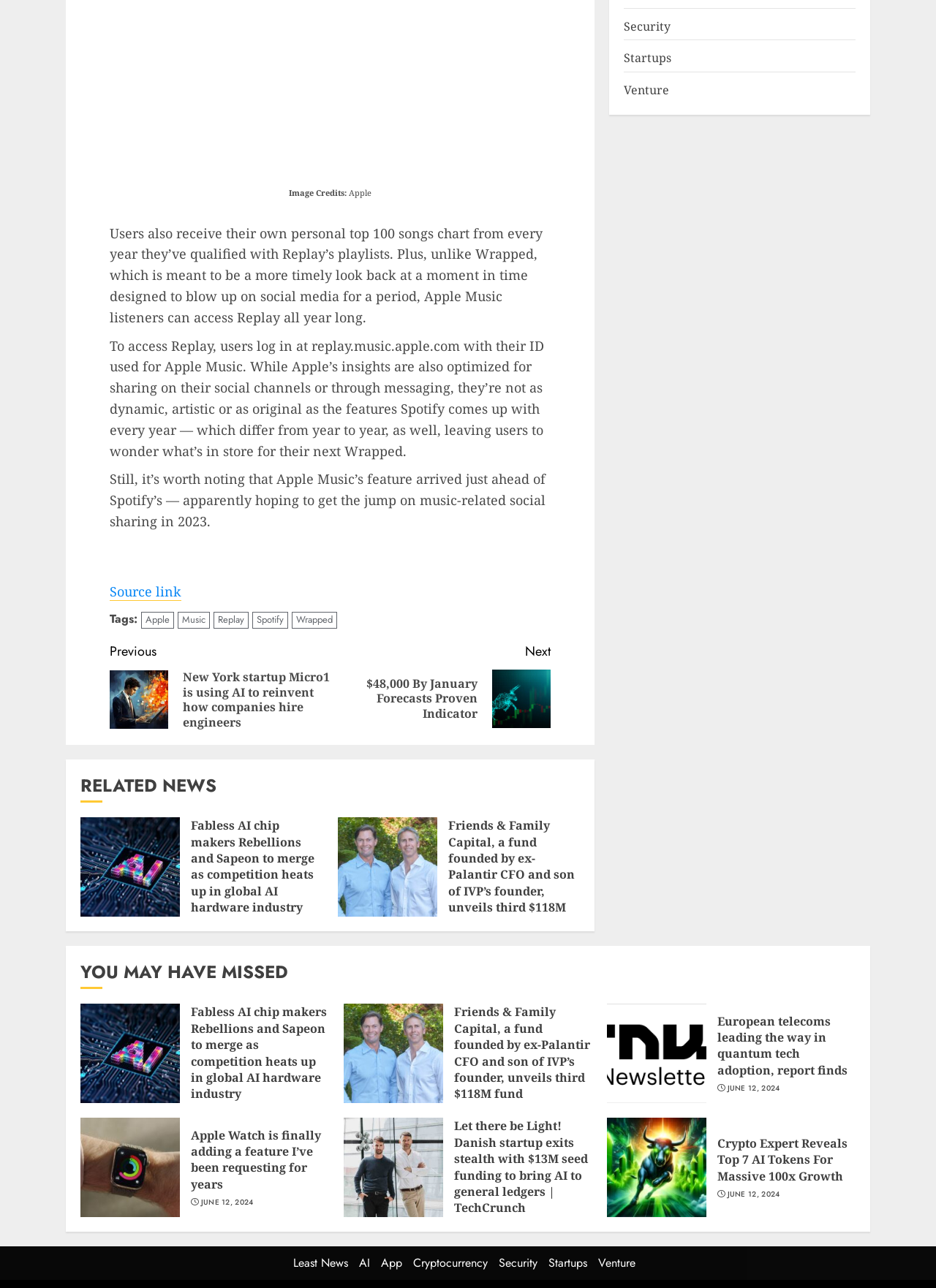Locate the bounding box coordinates of the element you need to click to accomplish the task described by this instruction: "Click on the 'Security' link".

[0.667, 0.014, 0.717, 0.027]